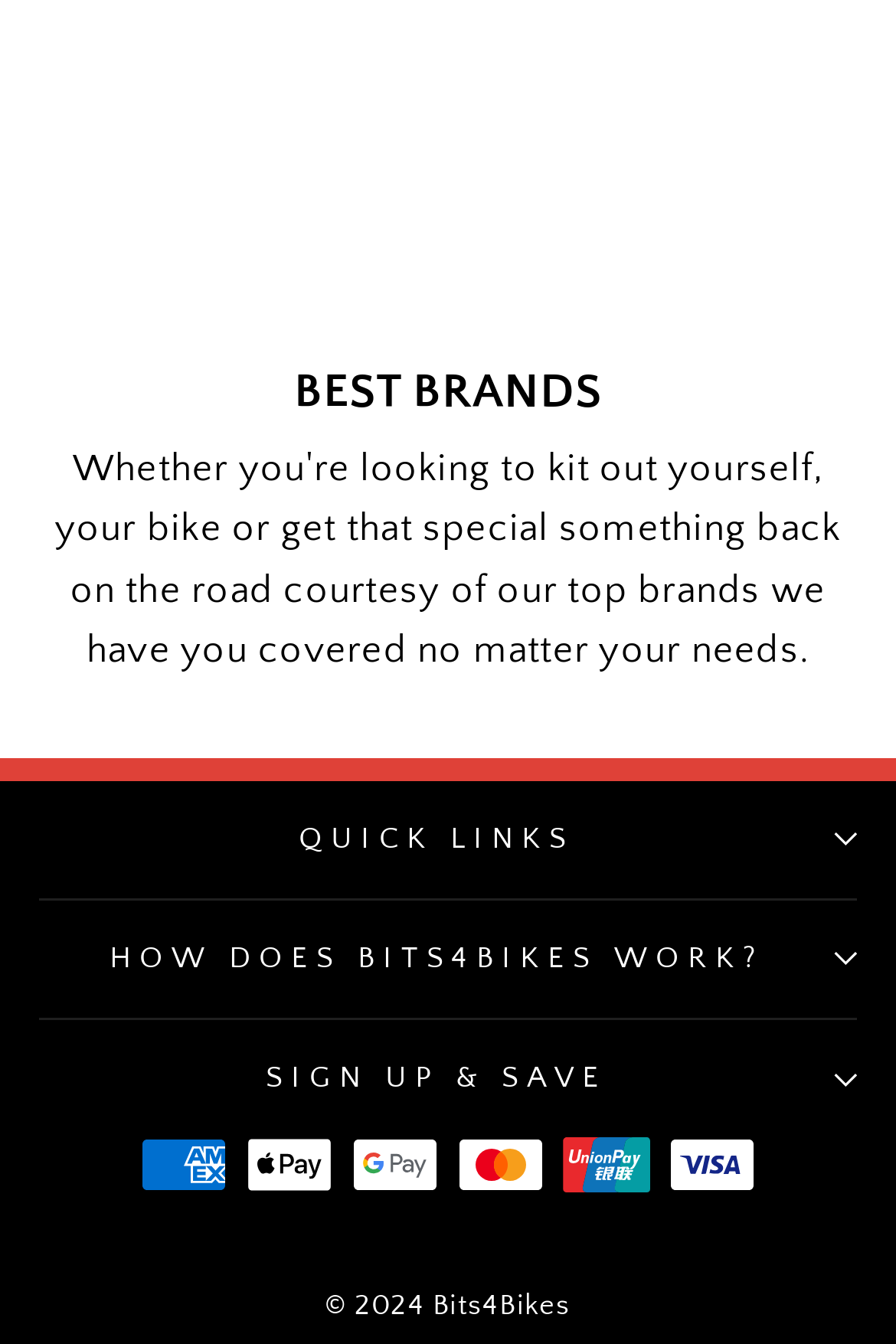Determine the bounding box coordinates for the UI element described. Format the coordinates as (top-left x, top-left y, bottom-right x, bottom-right y) and ensure all values are between 0 and 1. Element description: aria-label="Facebook Social Icon"

None